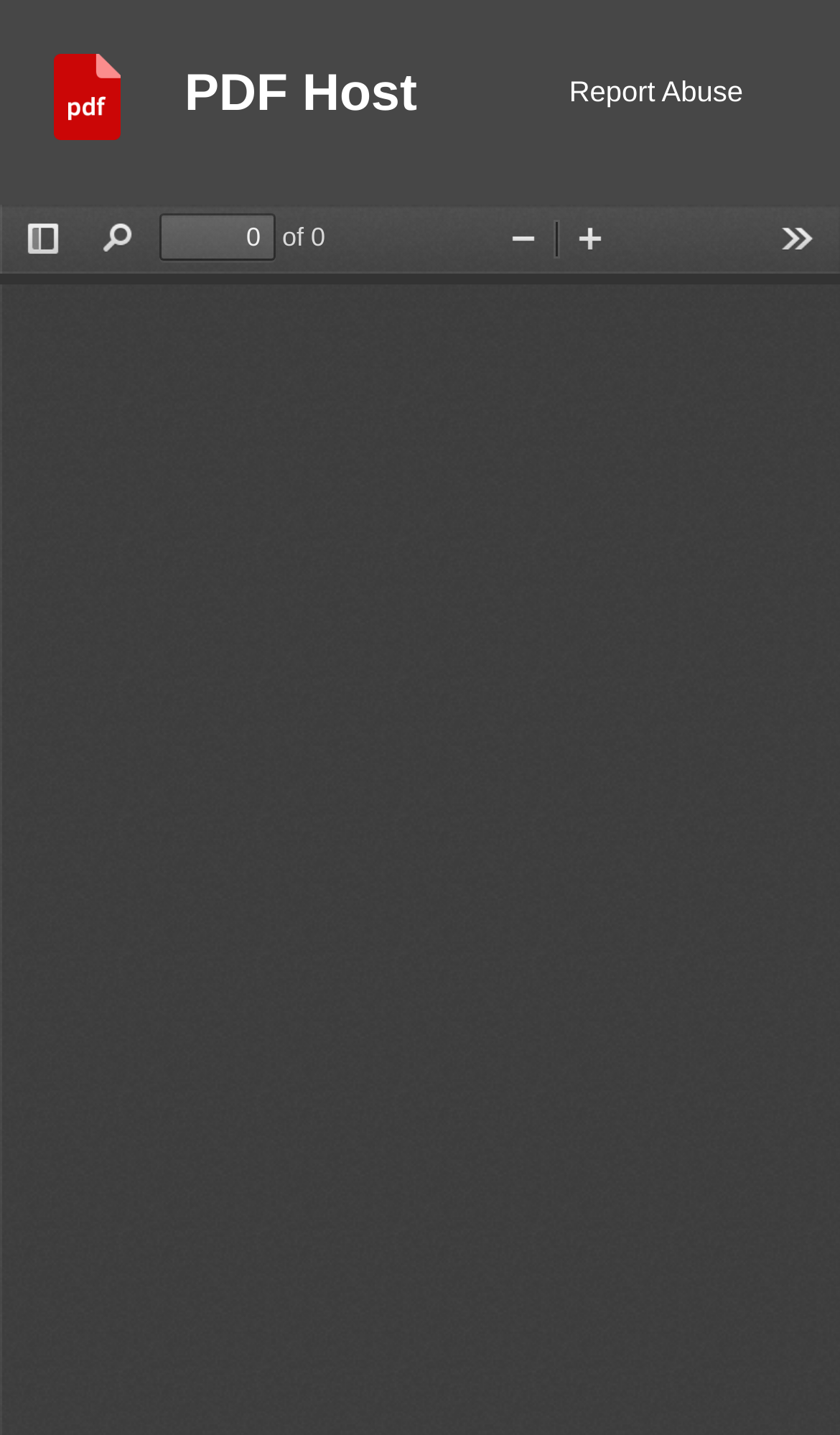Elaborate on the different components and information displayed on the webpage.

The webpage appears to be a PDF viewer with a simple layout. At the top left corner, there is a logo image with a link to the homepage, accompanied by a heading that reads "PDF Host". To the right of the logo, there is a link to "Report Abuse". 

Below the top section, there are several buttons aligned horizontally. From left to right, they are "Toggle Sidebar", "Find", a spin button to select a page, and a static text that displays the current page number out of a total number of pages. 

On the far right side, there is a "Tools" button. Below the button row, there is a layout table that contains two zoom control buttons, "Zoom Out" and "Zoom In", which are positioned side by side.